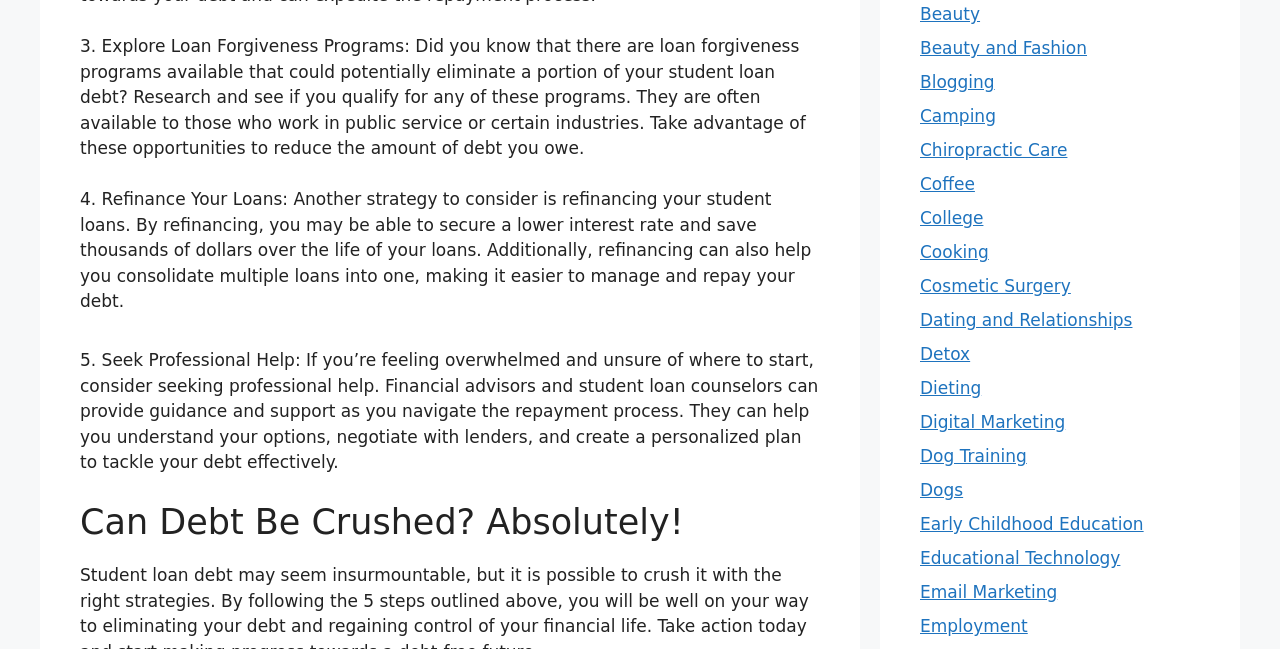Locate the UI element described by Digital Marketing and provide its bounding box coordinates. Use the format (top-left x, top-left y, bottom-right x, bottom-right y) with all values as floating point numbers between 0 and 1.

[0.719, 0.635, 0.832, 0.666]